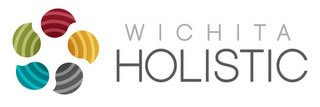What is emphasized in the logo?
Using the picture, provide a one-word or short phrase answer.

Focus on holistic health